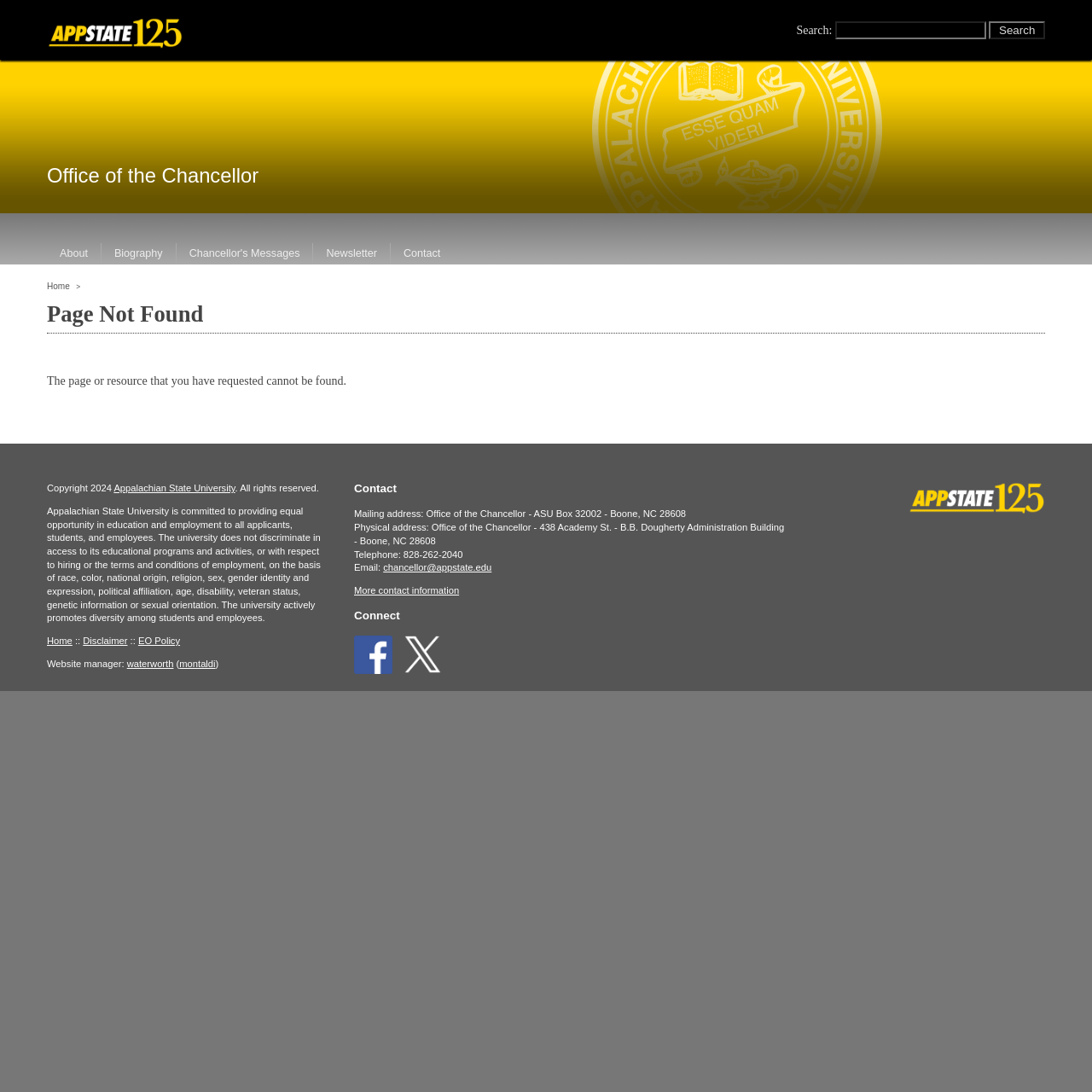Determine the bounding box coordinates of the area to click in order to meet this instruction: "View Chancellor's Messages".

[0.173, 0.226, 0.275, 0.237]